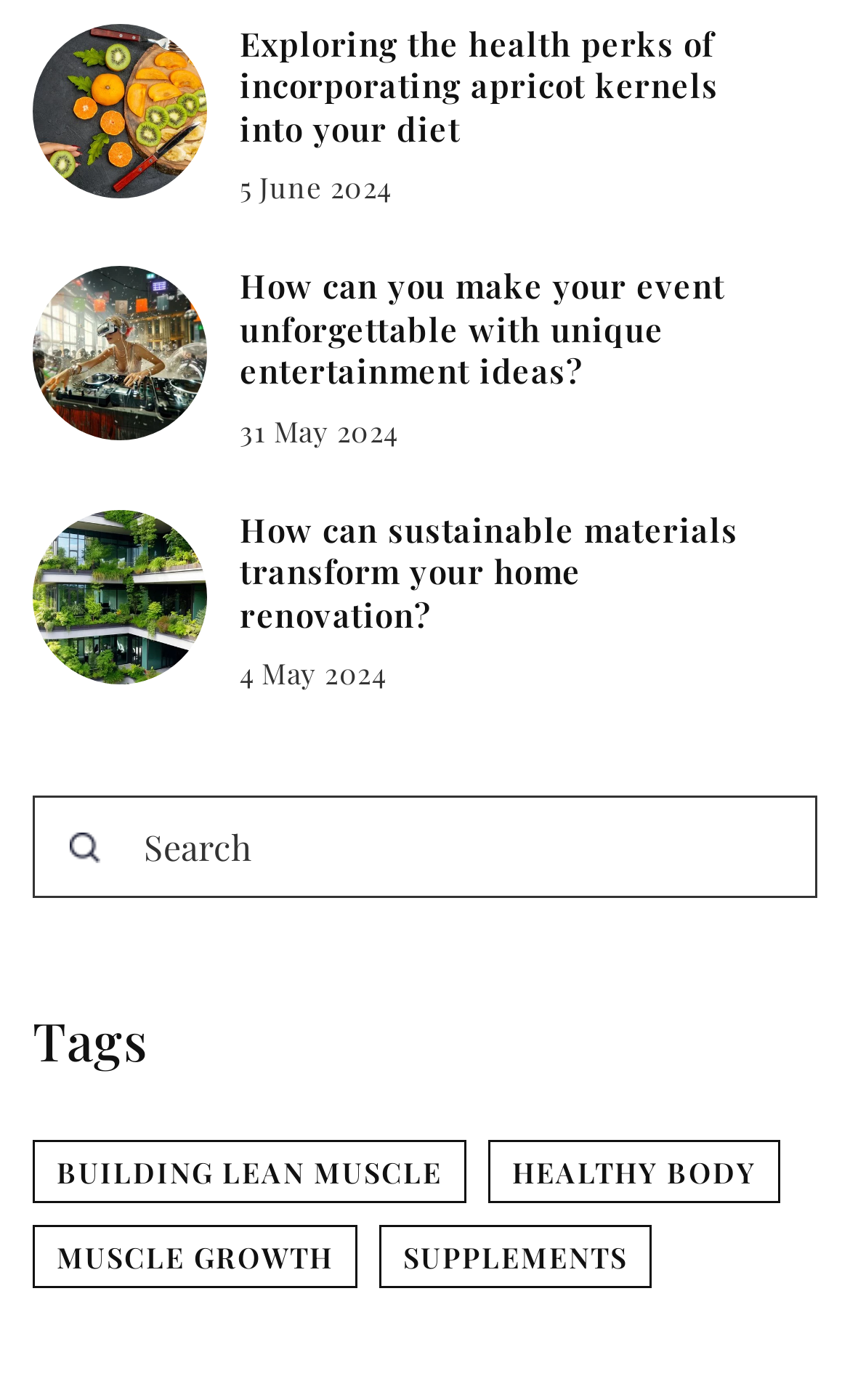Based on the element description "aria-label="Search"", predict the bounding box coordinates of the UI element.

[0.038, 0.569, 0.162, 0.643]